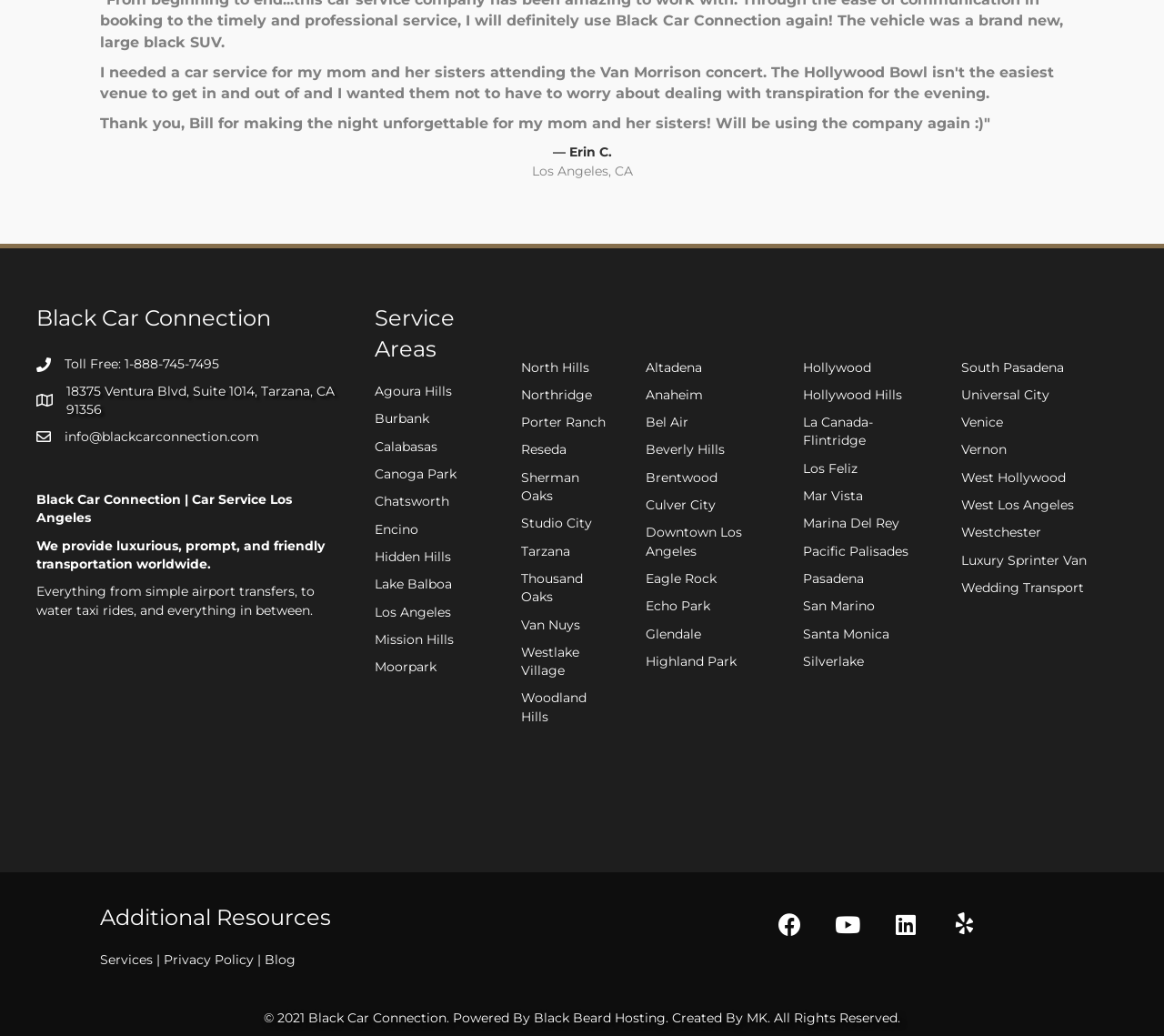What services does the company provide?
Please provide a detailed and thorough answer to the question.

The company provides luxurious transportation services, which is mentioned in the text 'We provide luxurious, prompt, and friendly transportation worldwide.' The company also provides services such as airport transfers, water taxi rides, and more, as mentioned in the text 'Everything from simple airport transfers, to water taxi rides, and everything in between.'